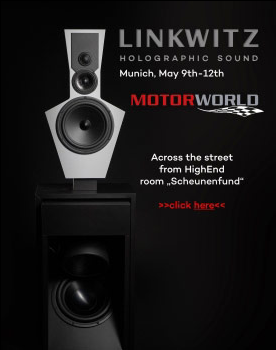Convey a rich and detailed description of the image.

The image features a striking promotional advertisement for Linkwitz Holographic Sound, showcasing an elegant speaker system prominently displayed against a dark background. The ad highlights the event taking place in Munich from May 9th to 12th, held at MOTORWORLD. It presents key details such as the location “Across the street from HighEnd room ‘Scheunenfund’,” inviting audiophiles and enthusiasts to experience the high-quality sound. The layout emphasizes the bold text of “LINKWITZ” along with the event dates, drawing attention to the brand's commitment to innovative audio technology. A call-to-action “>>click here<<” is also prominently placed, encouraging viewers to find out more information about the event.